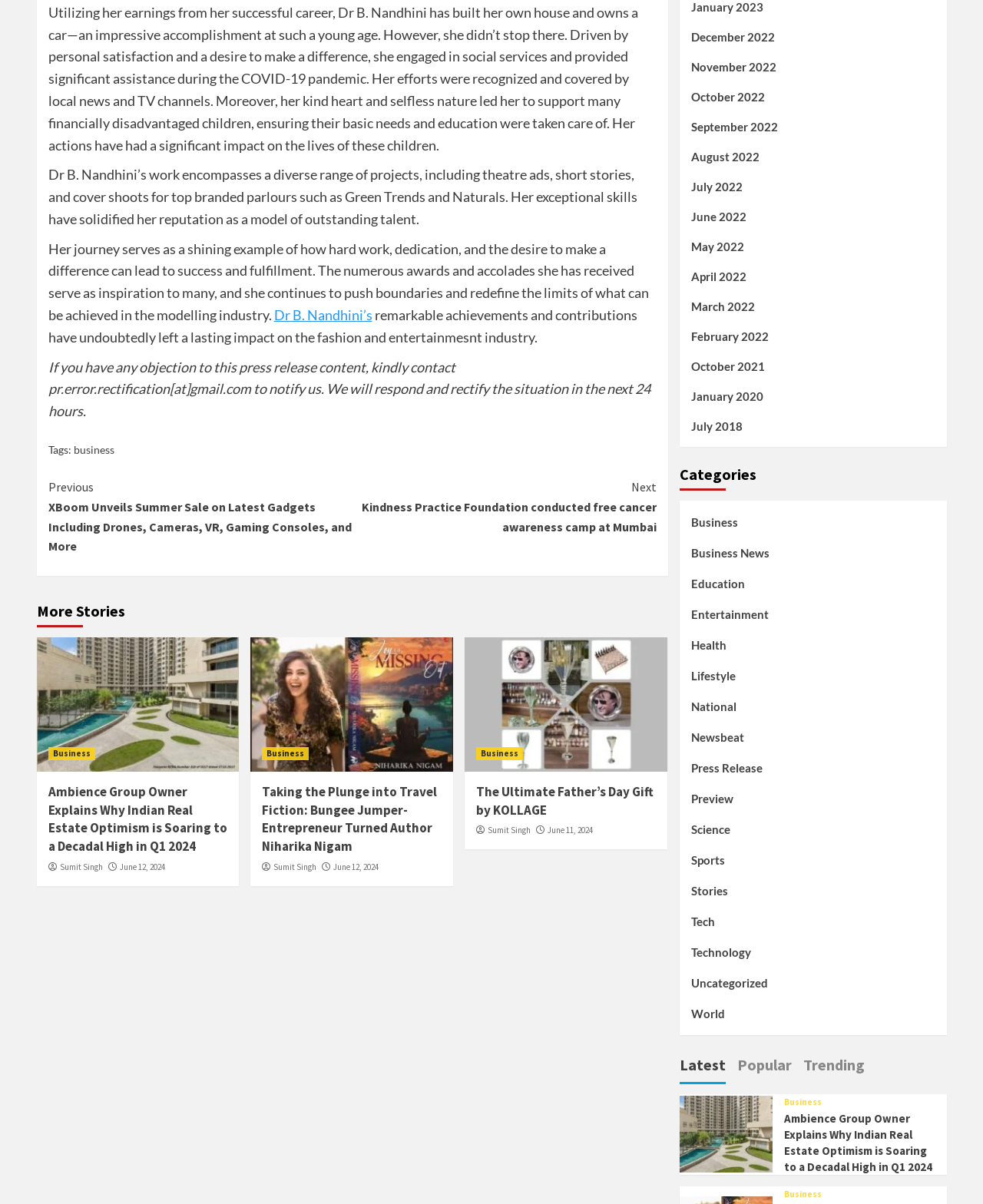Determine the bounding box coordinates of the section to be clicked to follow the instruction: "Read more about 'Dr B. Nandhini’s' story". The coordinates should be given as four float numbers between 0 and 1, formatted as [left, top, right, bottom].

[0.279, 0.255, 0.379, 0.269]